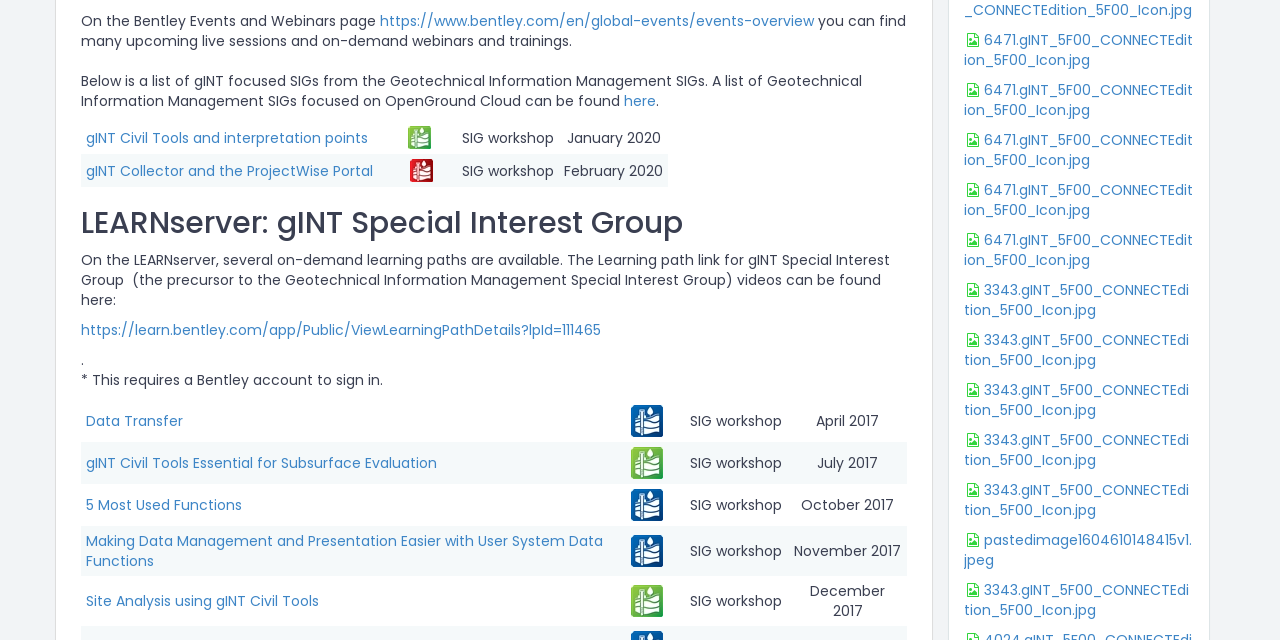From the element description 5 Most Used Functions, predict the bounding box coordinates of the UI element. The coordinates must be specified in the format (top-left x, top-left y, bottom-right x, bottom-right y) and should be within the 0 to 1 range.

[0.067, 0.773, 0.189, 0.805]